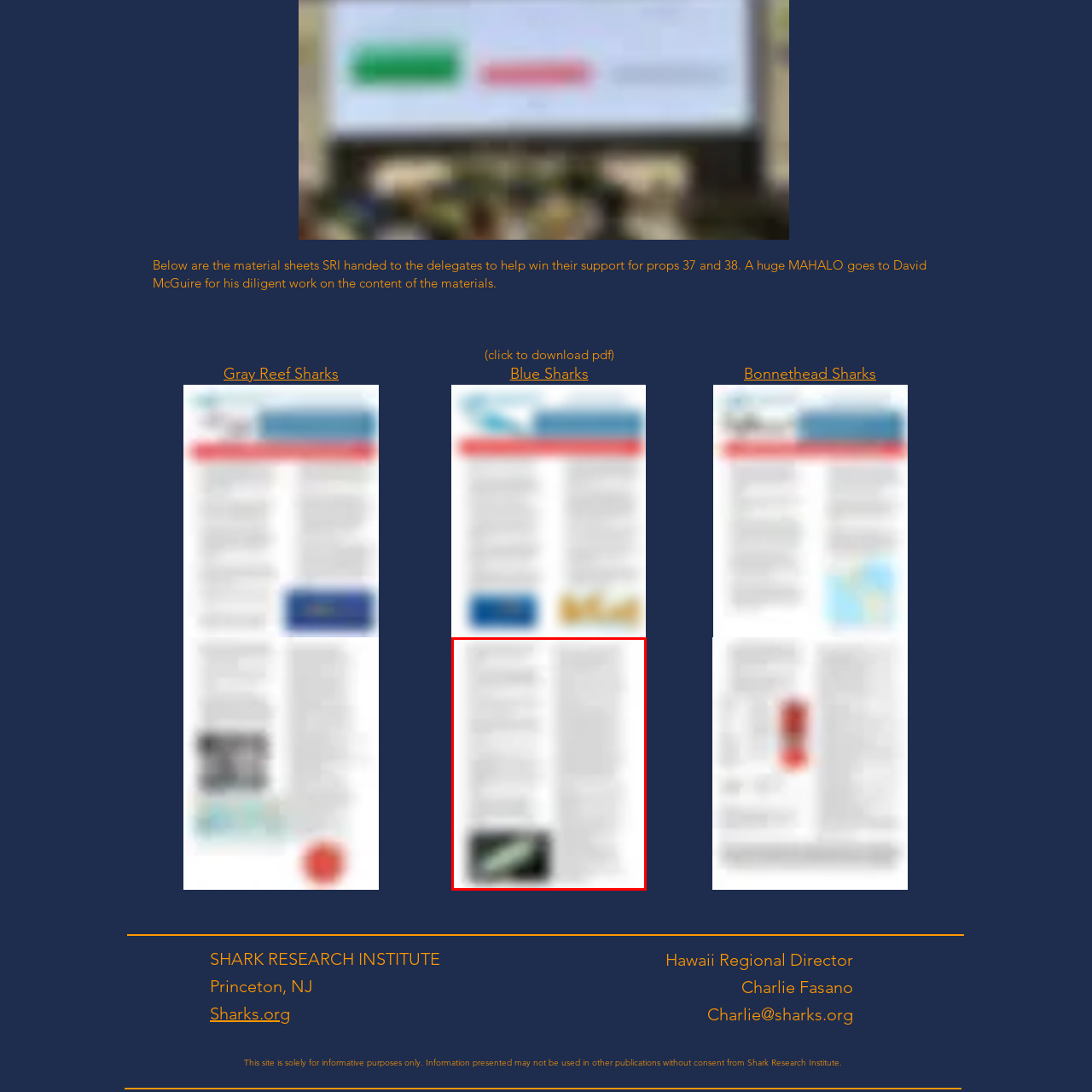What type of shark is the flyer focused on?
Carefully examine the image highlighted by the red bounding box and provide a detailed answer to the question.

The flyer is identified as 'SRI_CITESFlyer_BLUESHARK2.jpg', which suggests that it is specifically focused on blue sharks and the conservation efforts surrounding them.